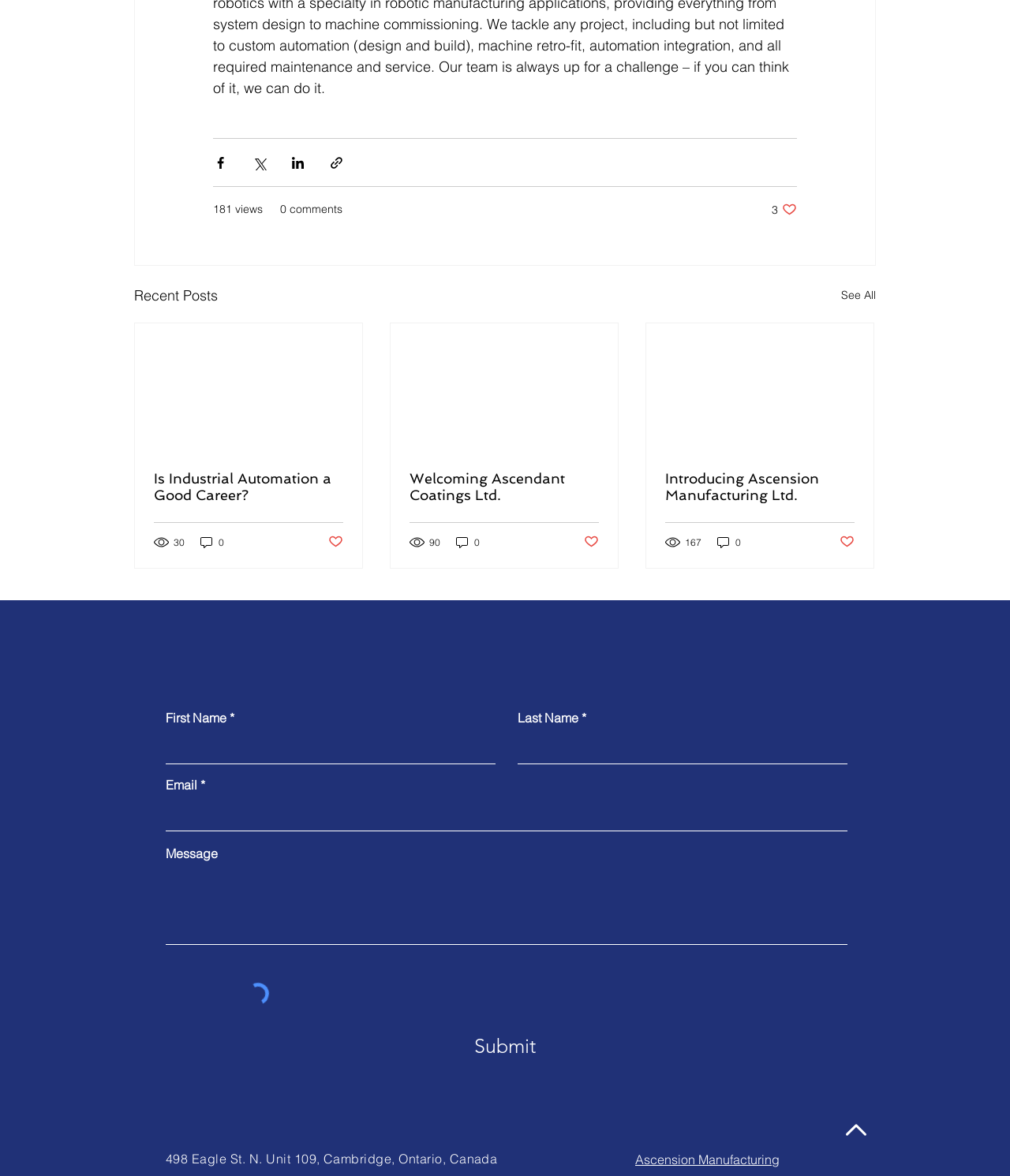Given the content of the image, can you provide a detailed answer to the question?
How many contact form fields are required?

I examined the contact form at the bottom of the page and found that there are three required fields: 'First Name', 'Last Name', and 'Email'. These fields are marked with an asterisk (*) indicating that they are required.